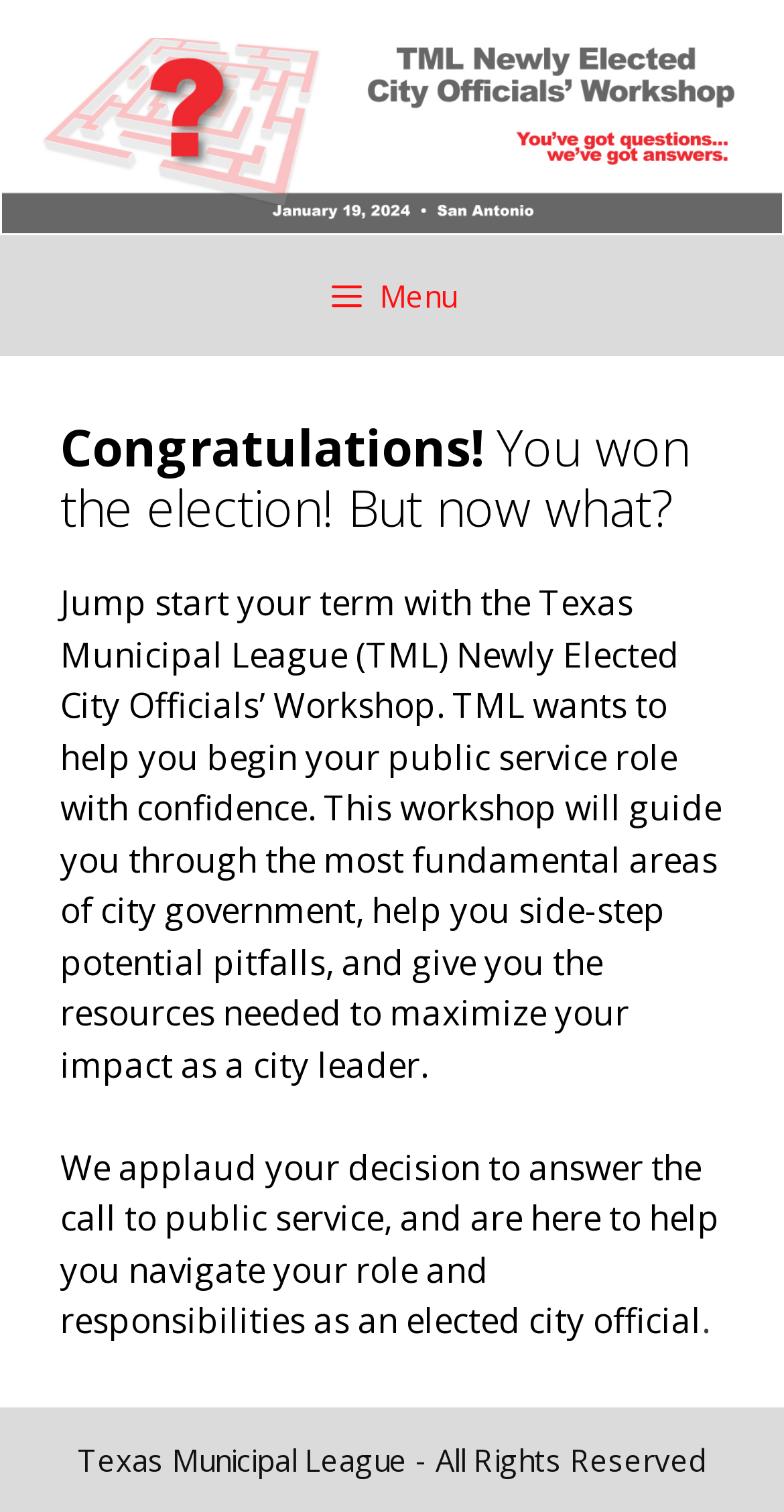Answer the question with a single word or phrase: 
Who is the target audience of this webpage?

Elected city officials